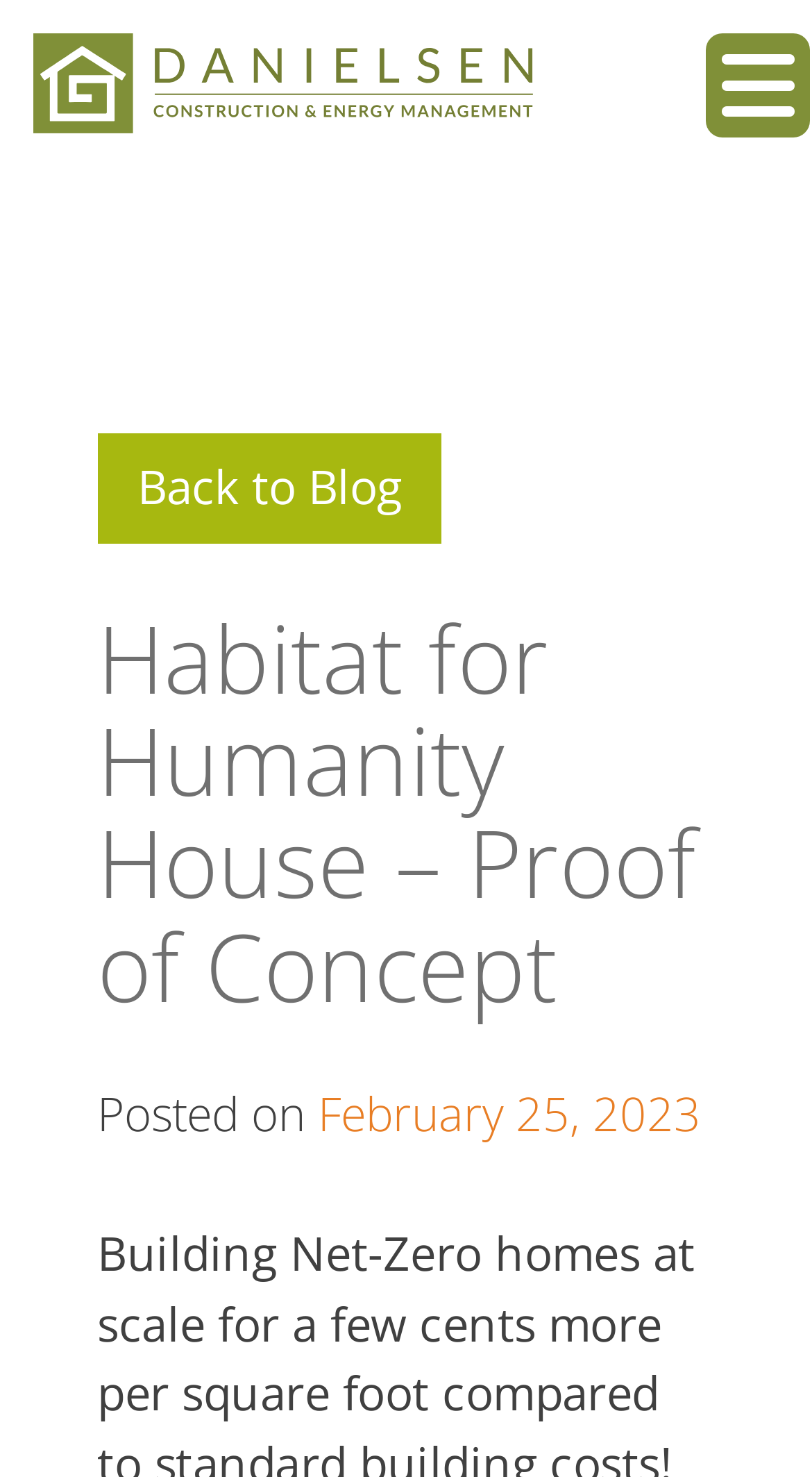Provide an in-depth caption for the elements present on the webpage.

The webpage appears to be a blog post about a Habitat for Humanity house that produces its own energy at virtually the same building costs. At the top right corner, there is a link with an icon, possibly a social media link or a navigation button. Below it, on the top left side, there is a logo of Danielsen Construction & Energy Management, which is also a link. 

Below the logo, there is a heading that reads "Habitat for Humanity House – Proof of Concept". Underneath the heading, there is a link that says "Back to Blog", indicating that this is a single blog post within a larger blog. 

Further down, there is a paragraph of text, although the exact content is not specified. The text is accompanied by a timestamp, "February 25, 2023", which suggests that the blog post was published on that date. The timestamp is located to the right of the text "Posted on".